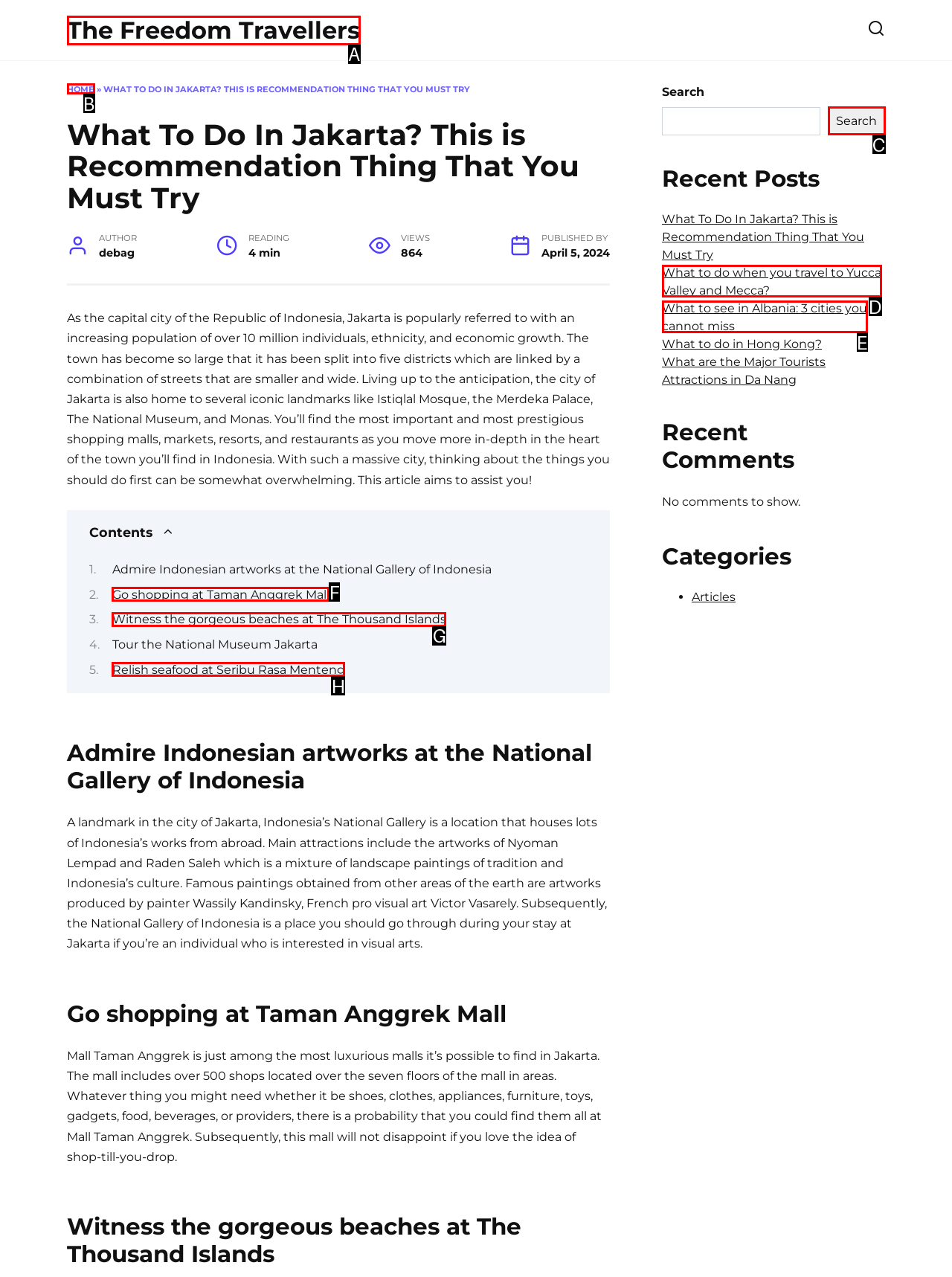Match the description: The Freedom Travellers to the correct HTML element. Provide the letter of your choice from the given options.

A